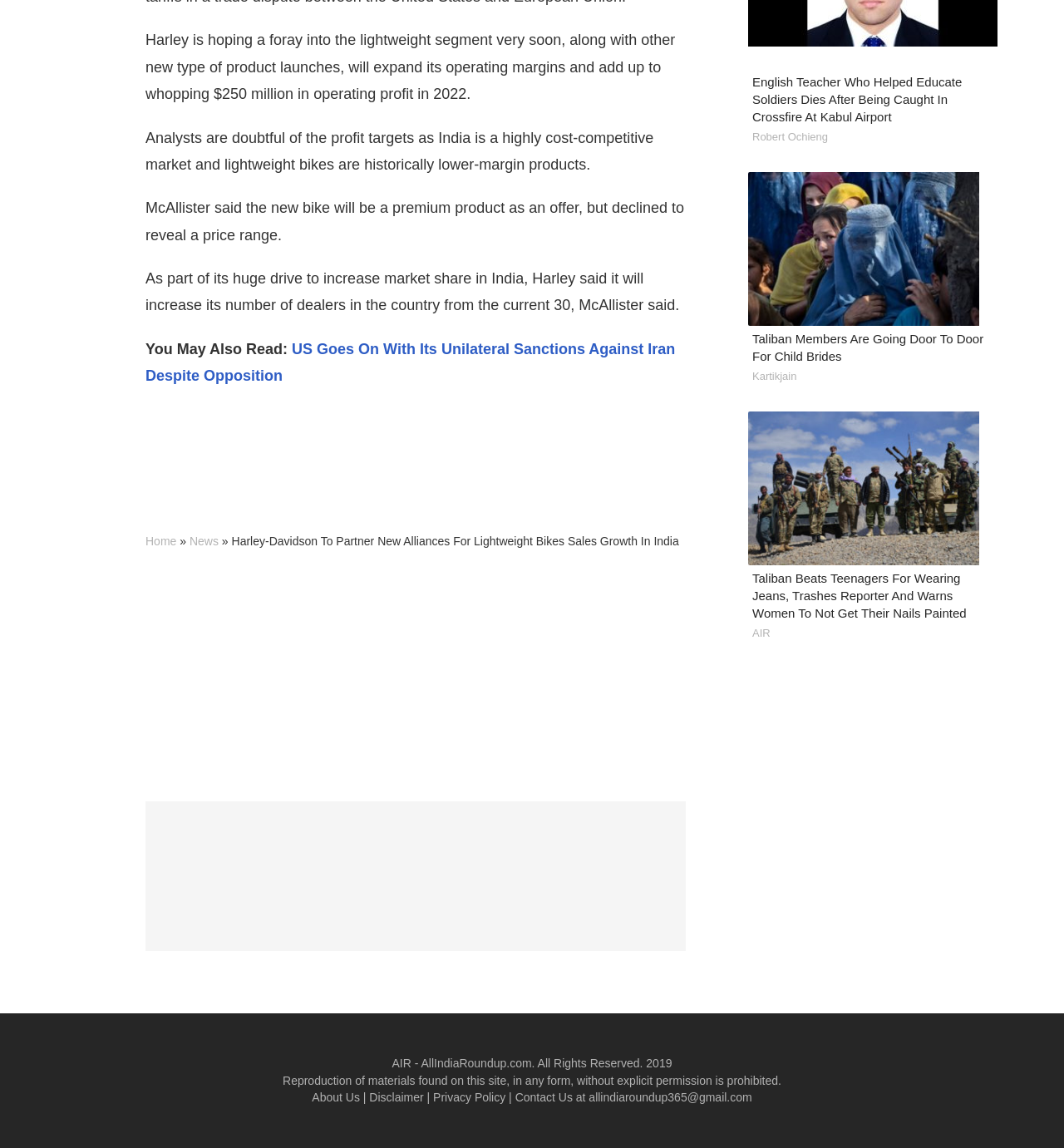How many dealers will Harley-Davidson have in India? Please answer the question using a single word or phrase based on the image.

More than 30